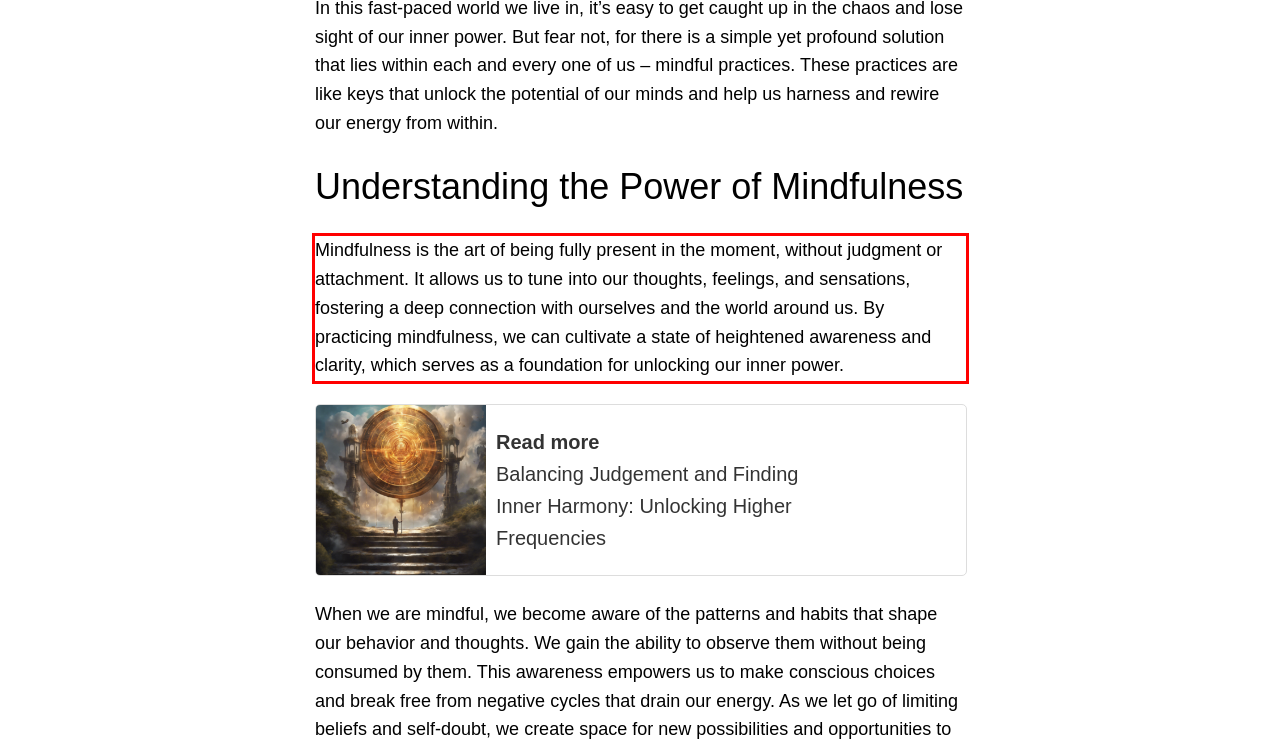Within the screenshot of the webpage, locate the red bounding box and use OCR to identify and provide the text content inside it.

Mindfulness is the art of being fully present in the moment, without judgment or attachment. It allows us to tune into our thoughts, feelings, and sensations, fostering a deep connection with ourselves and the world around us. By practicing mindfulness, we can cultivate a state of heightened awareness and clarity, which serves as a foundation for unlocking our inner power.